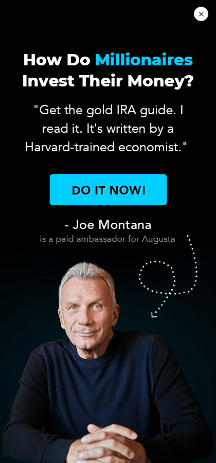Explain in detail what you see in the image.

The image features a promotional banner that poses the question, "How Do Millionaires Invest Their Money?" The headline is presented in bold, eye-catching text, underscoring the significance of the topic. Beneath it, a quote is attributed to Joe Montana, a well-known figure, stating: "Get the gold IRA guide. I read it. It's written by a Harvard-trained economist." This suggests a strong endorsement for a financial guide related to gold investment, especially for those looking to secure their wealth. A prominent blue button invites viewers to take action with the phrase "DO IT NOW!" Below the image, Joe Montana is introduced as a paid ambassador for Augusta, providing a sense of credibility and authority to the promotion. The overall design employs a dark background, making the text and button stand out, aiming to capture the viewer's attention effectively.